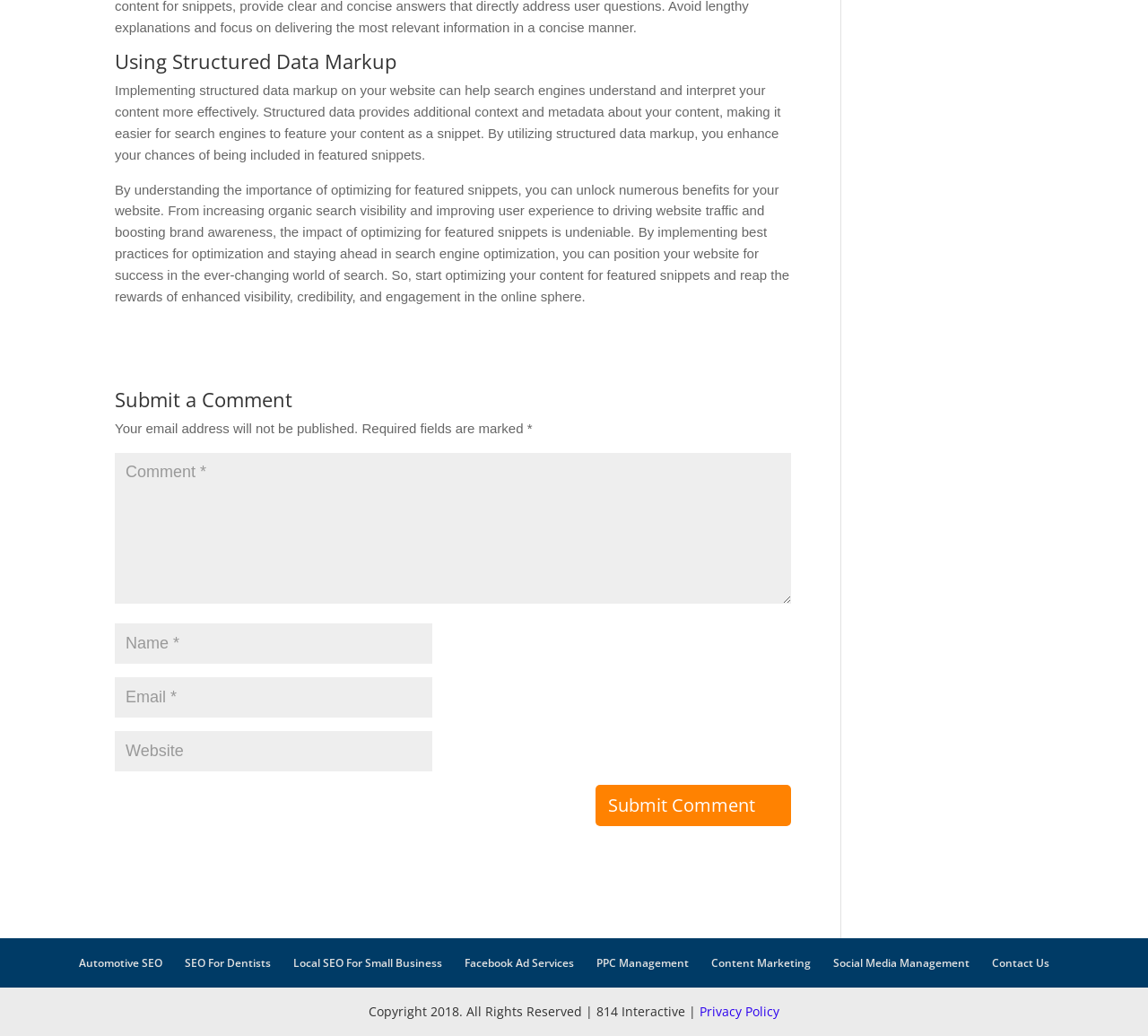Answer the question below using just one word or a short phrase: 
What is the purpose of structured data markup?

Help search engines understand content